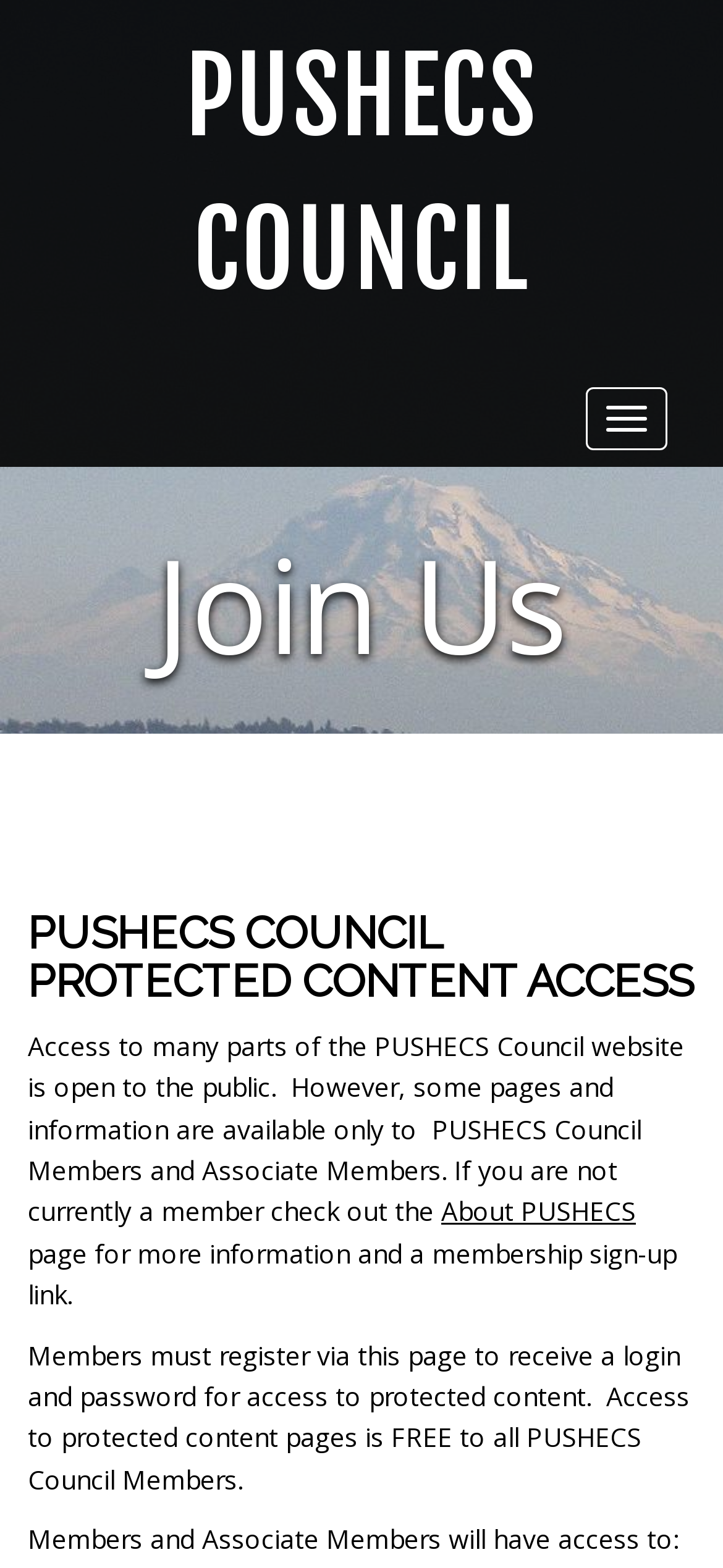Analyze the image and provide a detailed answer to the question: Is access to protected content free for members?

The webpage explicitly states that 'Access to protected content pages is FREE to all PUSHECS Council Members', indicating that members do not have to pay to access this content.